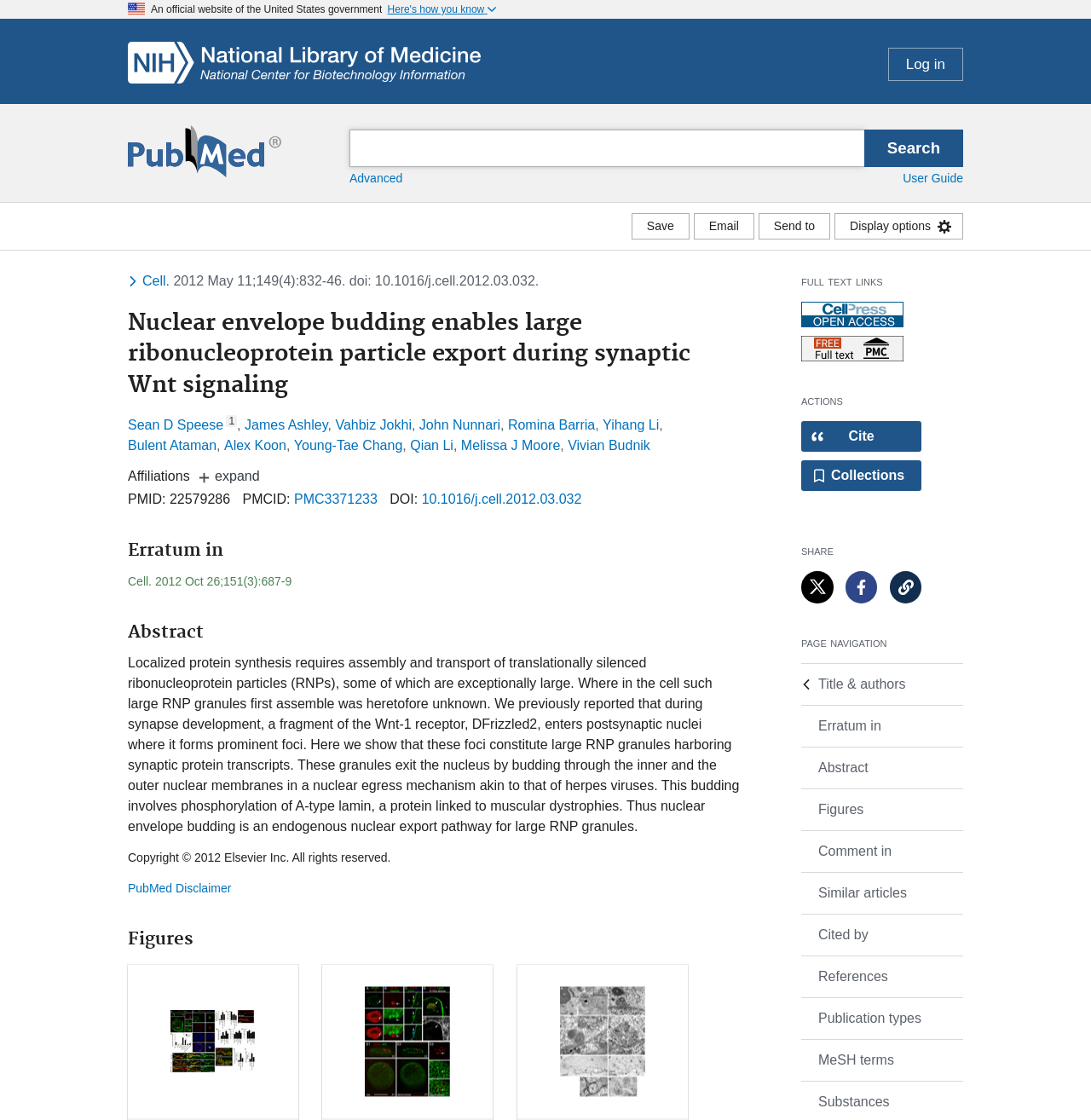Give a concise answer of one word or phrase to the question: 
What is the publication date of the article?

2012 May 11